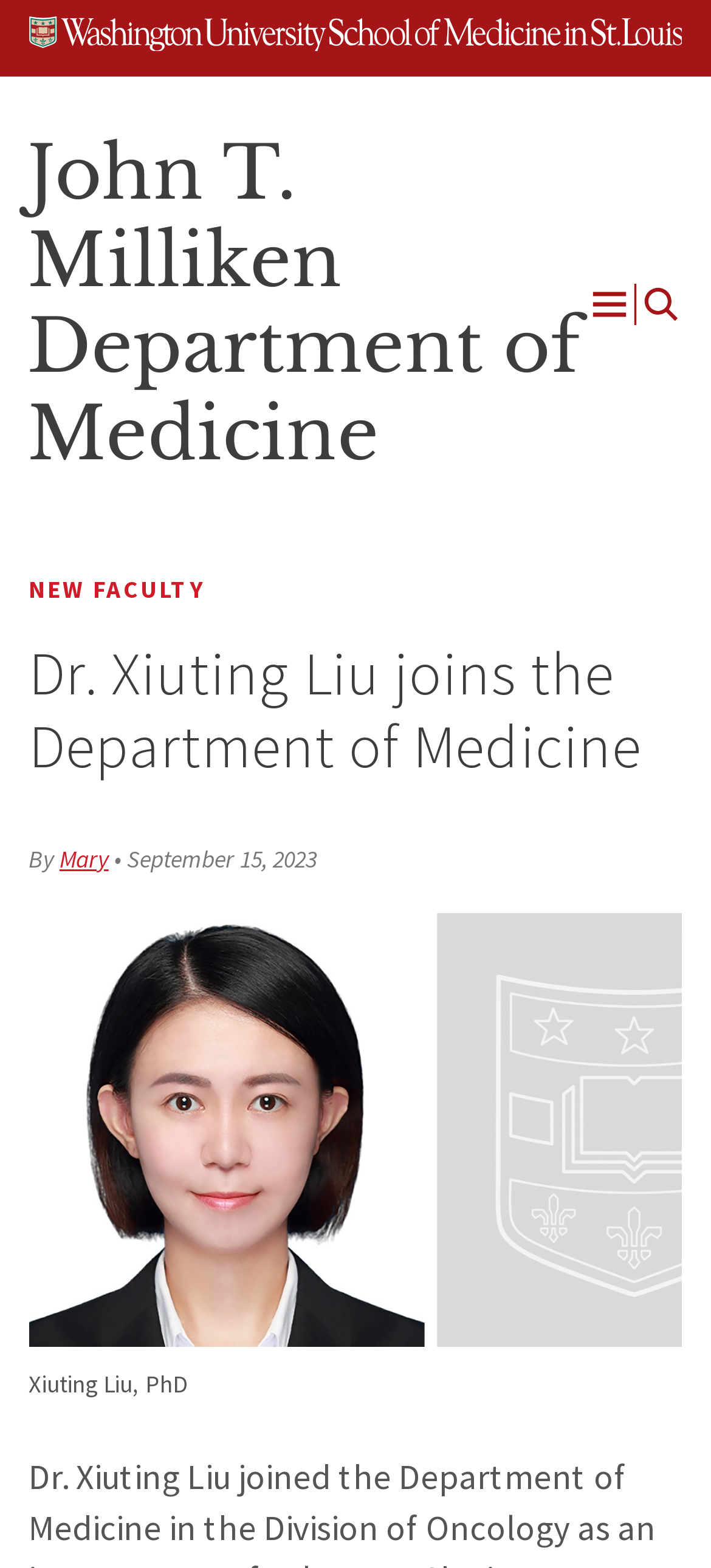Using the element description provided, determine the bounding box coordinates in the format (top-left x, top-left y, bottom-right x, bottom-right y). Ensure that all values are floating point numbers between 0 and 1. Element description: New Faculty

[0.04, 0.347, 0.29, 0.363]